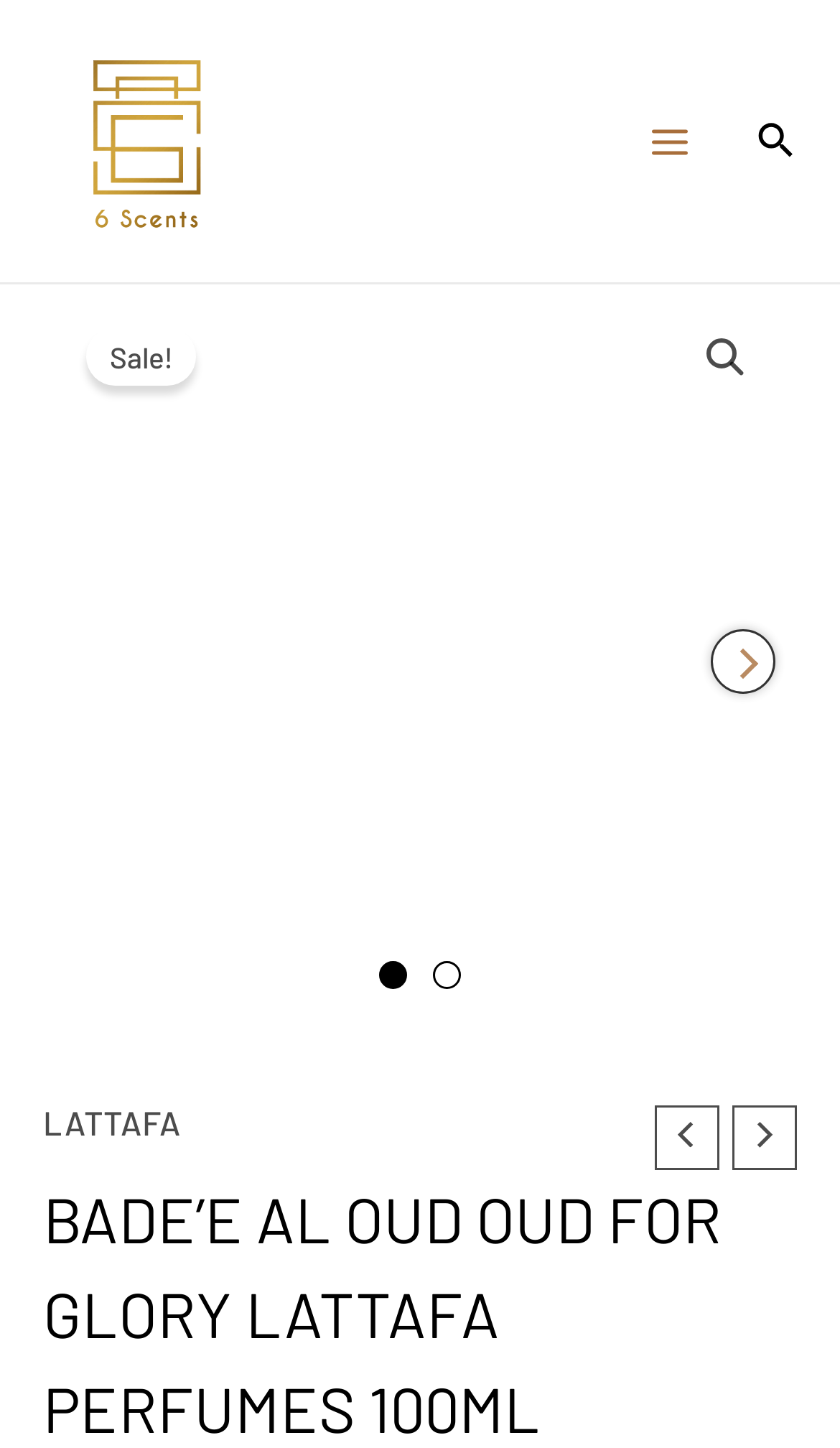Use a single word or phrase to answer the question:
What is the icon on the top right corner?

Search icon